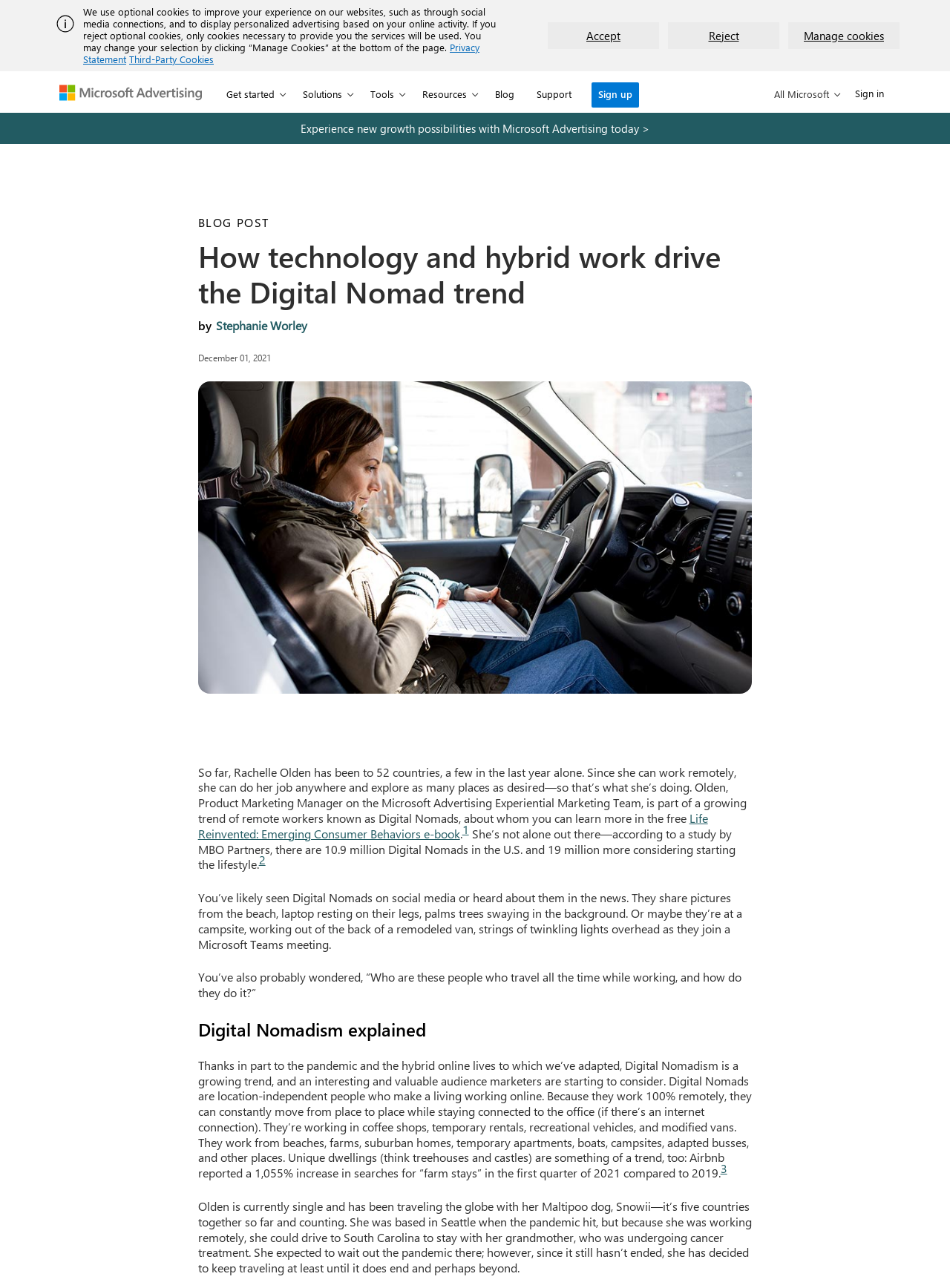Identify the bounding box coordinates of the section that should be clicked to achieve the task described: "Sign up for Microsoft Advertising".

[0.623, 0.064, 0.673, 0.084]